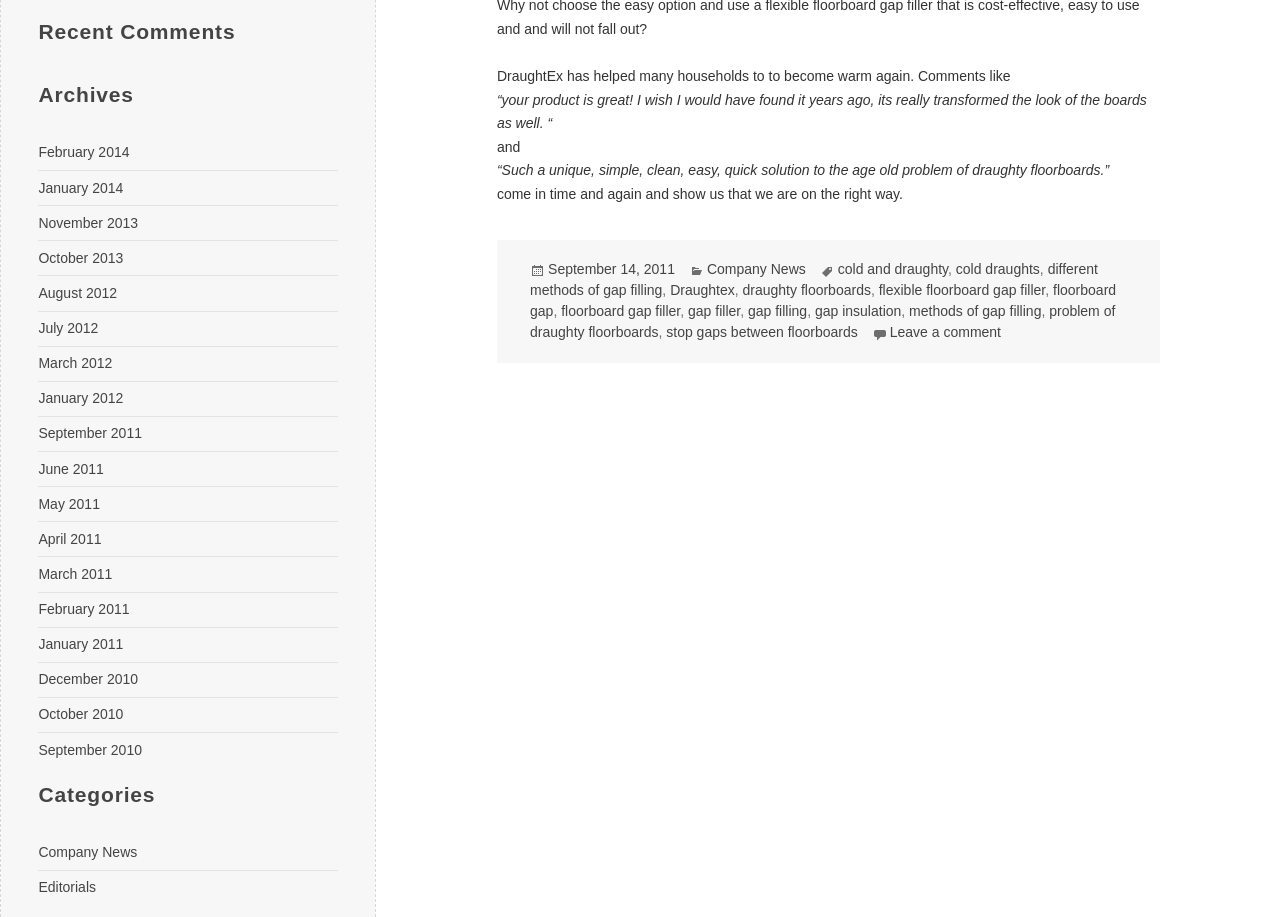Predict the bounding box of the UI element based on the description: "September 14, 2011June 23, 2021". The coordinates should be four float numbers between 0 and 1, formatted as [left, top, right, bottom].

[0.428, 0.285, 0.527, 0.304]